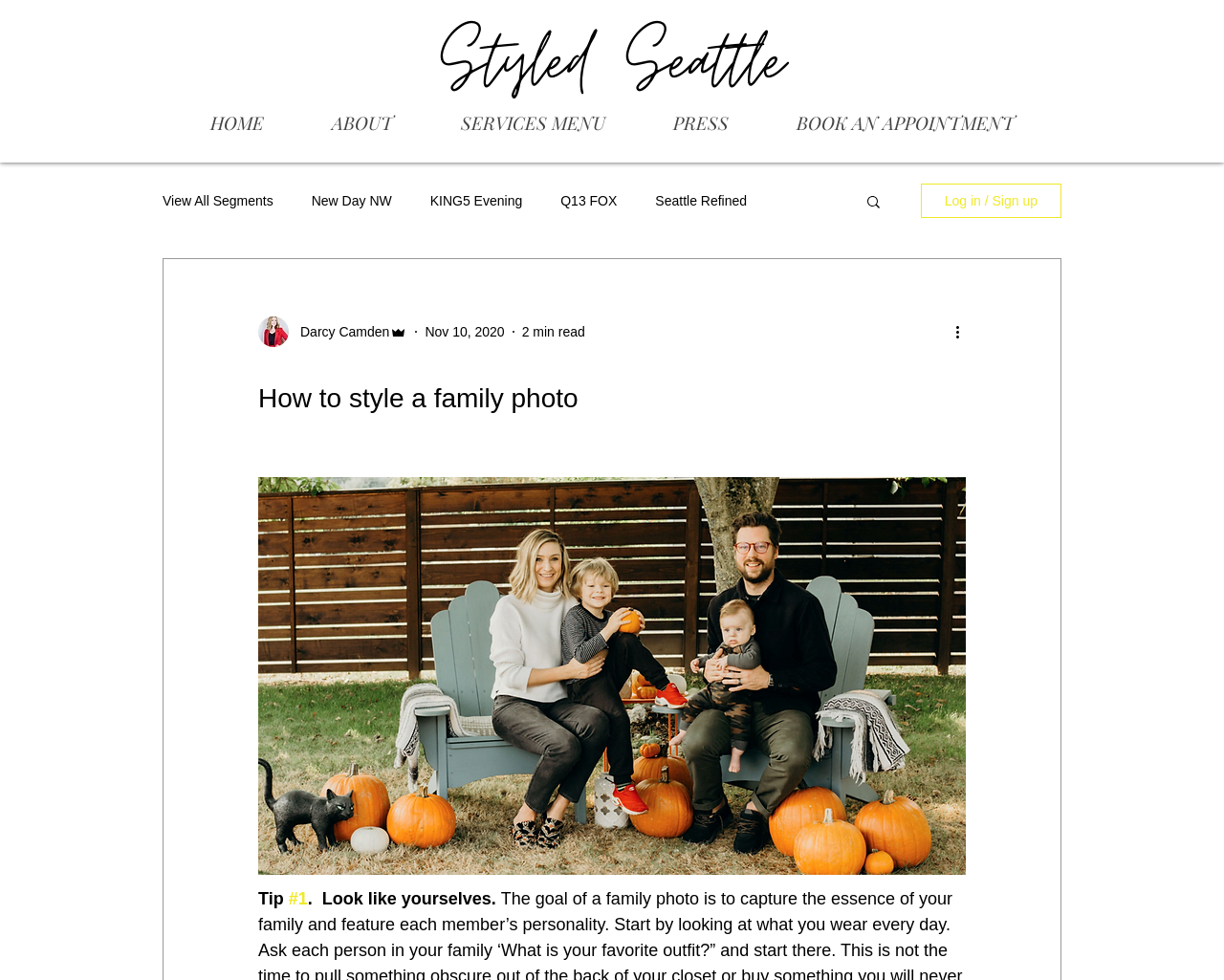Find the bounding box coordinates of the clickable region needed to perform the following instruction: "View all blog segments". The coordinates should be provided as four float numbers between 0 and 1, i.e., [left, top, right, bottom].

[0.133, 0.197, 0.223, 0.213]